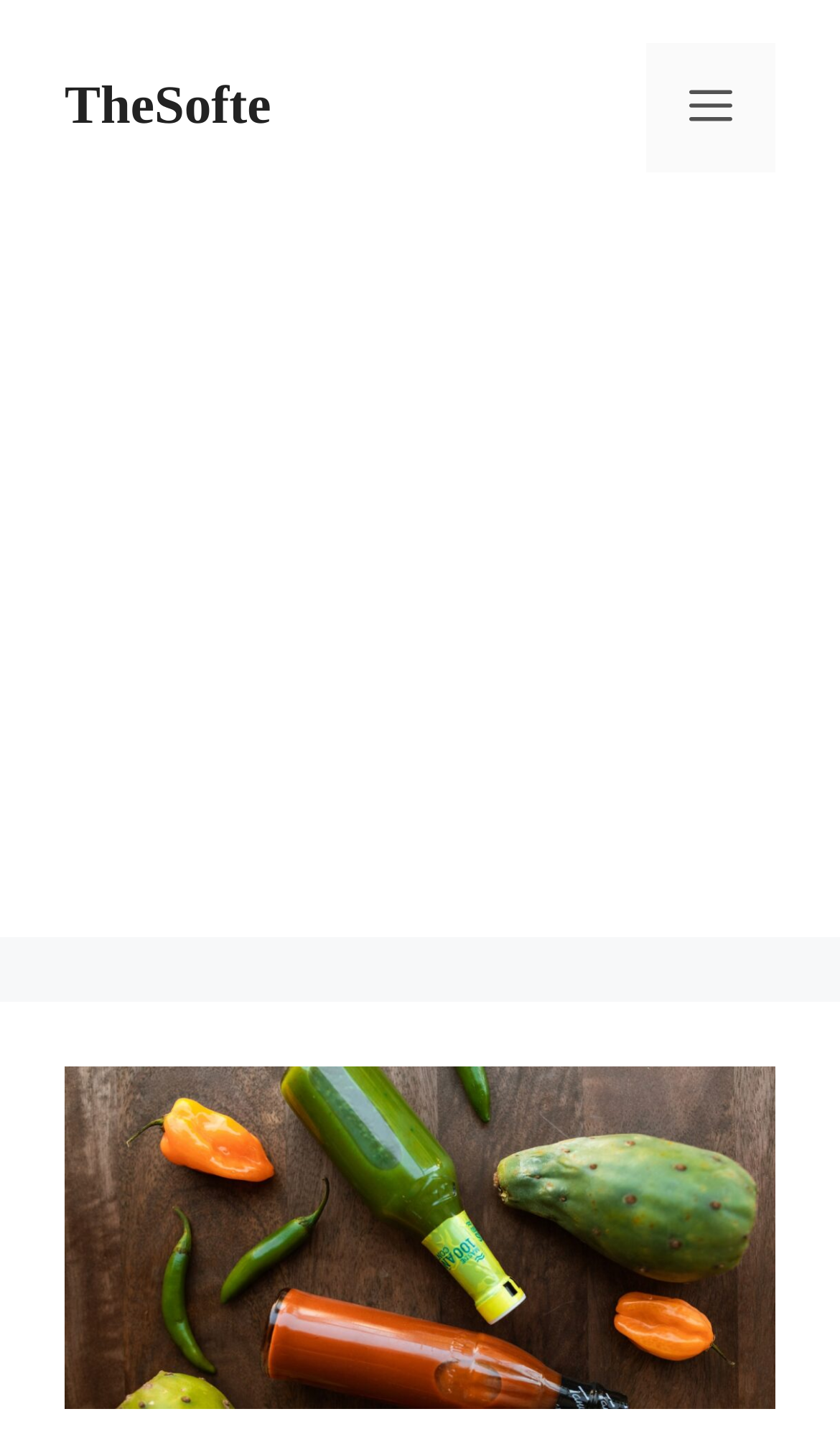Generate a detailed explanation of the webpage's features and information.

The webpage is a guide to starting a hot sauce business, with a clear and concise title "How To Start A Hot Sauce Company In 7 Steps". At the top of the page, there is a banner that spans the entire width, containing a link to "TheSofte" on the left side and a navigation menu toggle button on the right side, labeled "MENU". 

Below the banner, there is an advertisement iframe that takes up the full width of the page. 

Further down, there is a prominent image on the right side of the page, titled "How To Start A Hot Sauce Company", which likely serves as a visual representation of the guide's content.